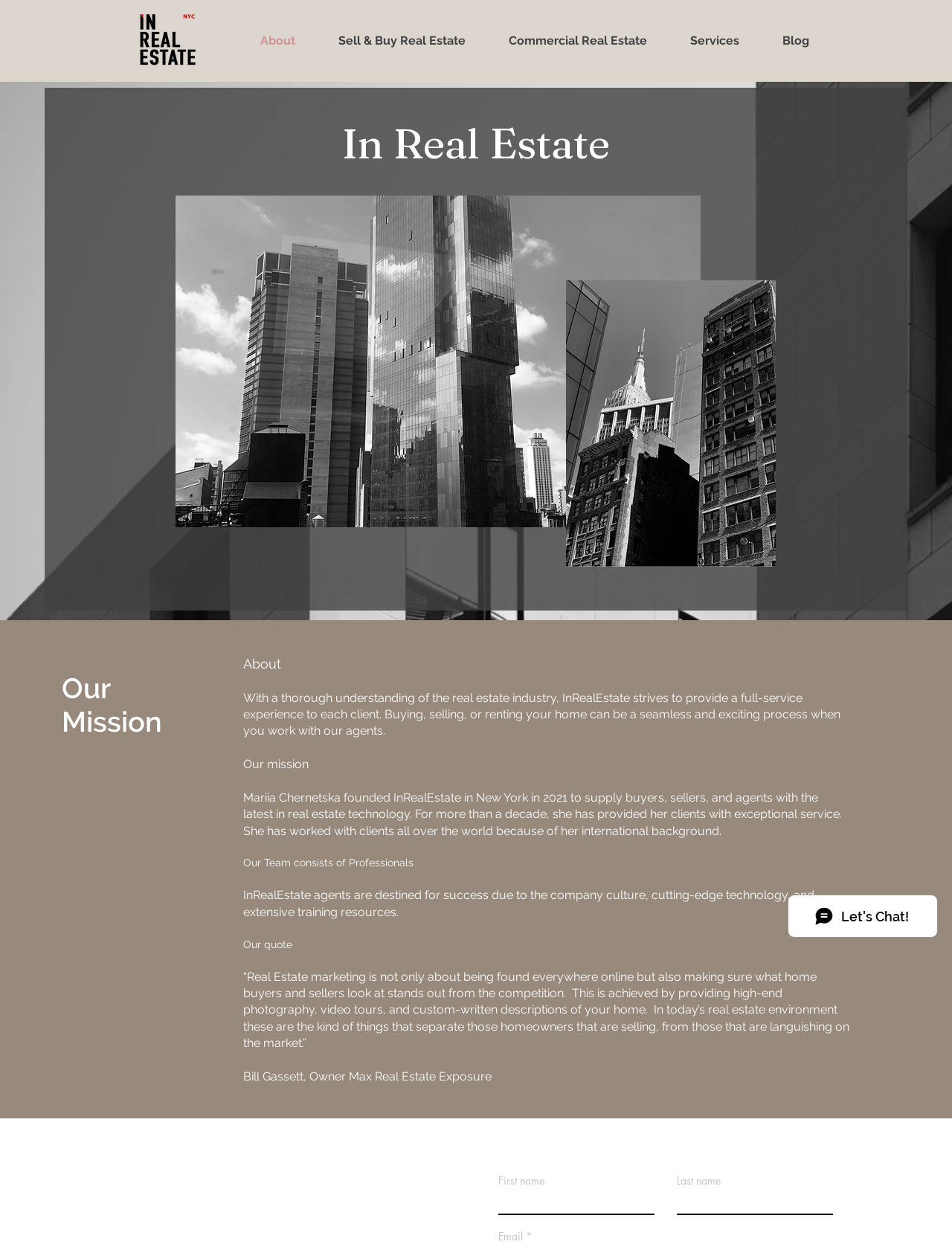Identify the bounding box coordinates for the element that needs to be clicked to fulfill this instruction: "Open the 'Wix Chat' iframe". Provide the coordinates in the format of four float numbers between 0 and 1: [left, top, right, bottom].

[0.82, 0.709, 1.0, 0.76]